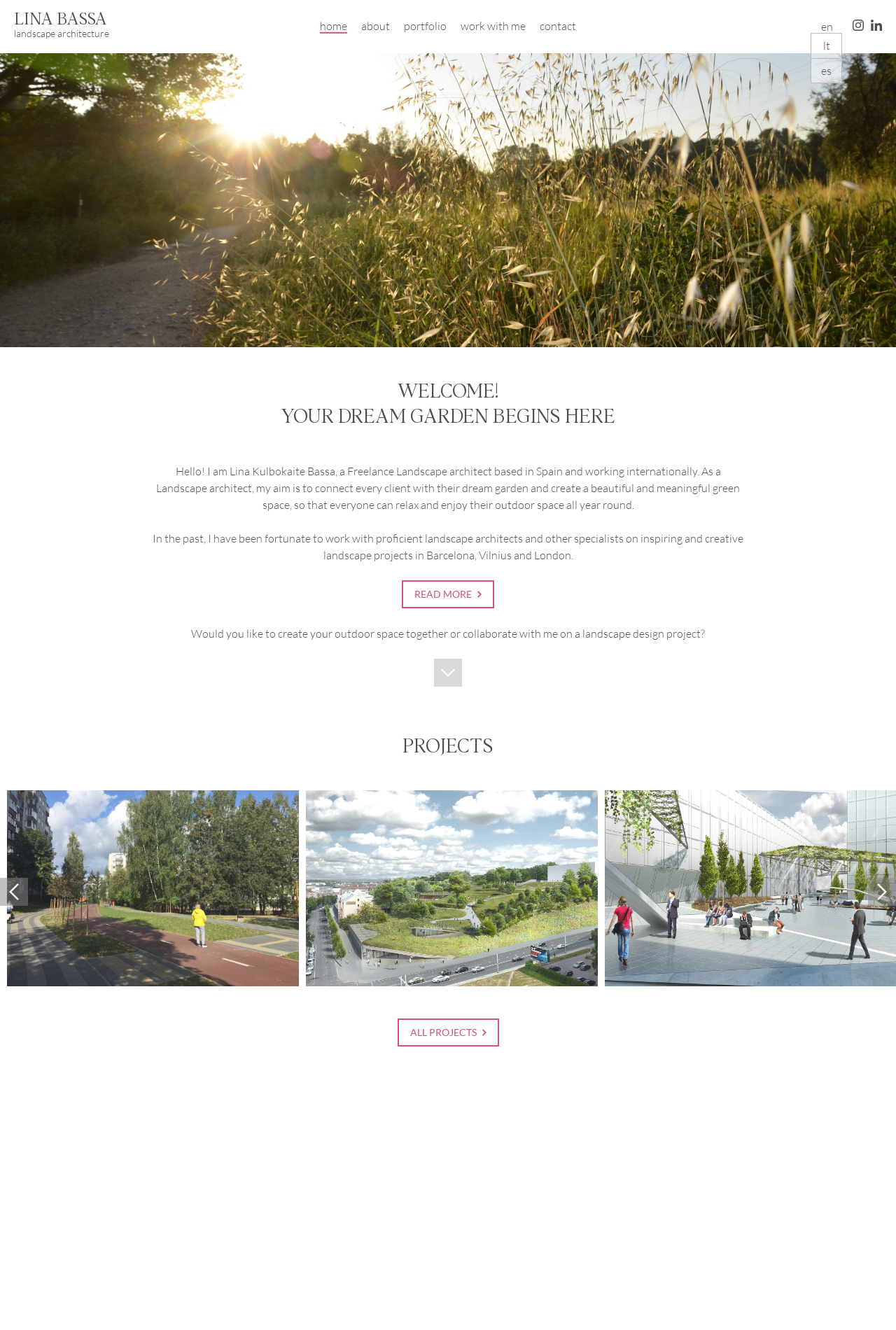What is the profession of Lina Kulbokaite Bassa?
Craft a detailed and extensive response to the question.

Based on the webpage, Lina Kulbokaite Bassa is a freelance landscape architect based in Spain and working internationally, as mentioned in the static text element.